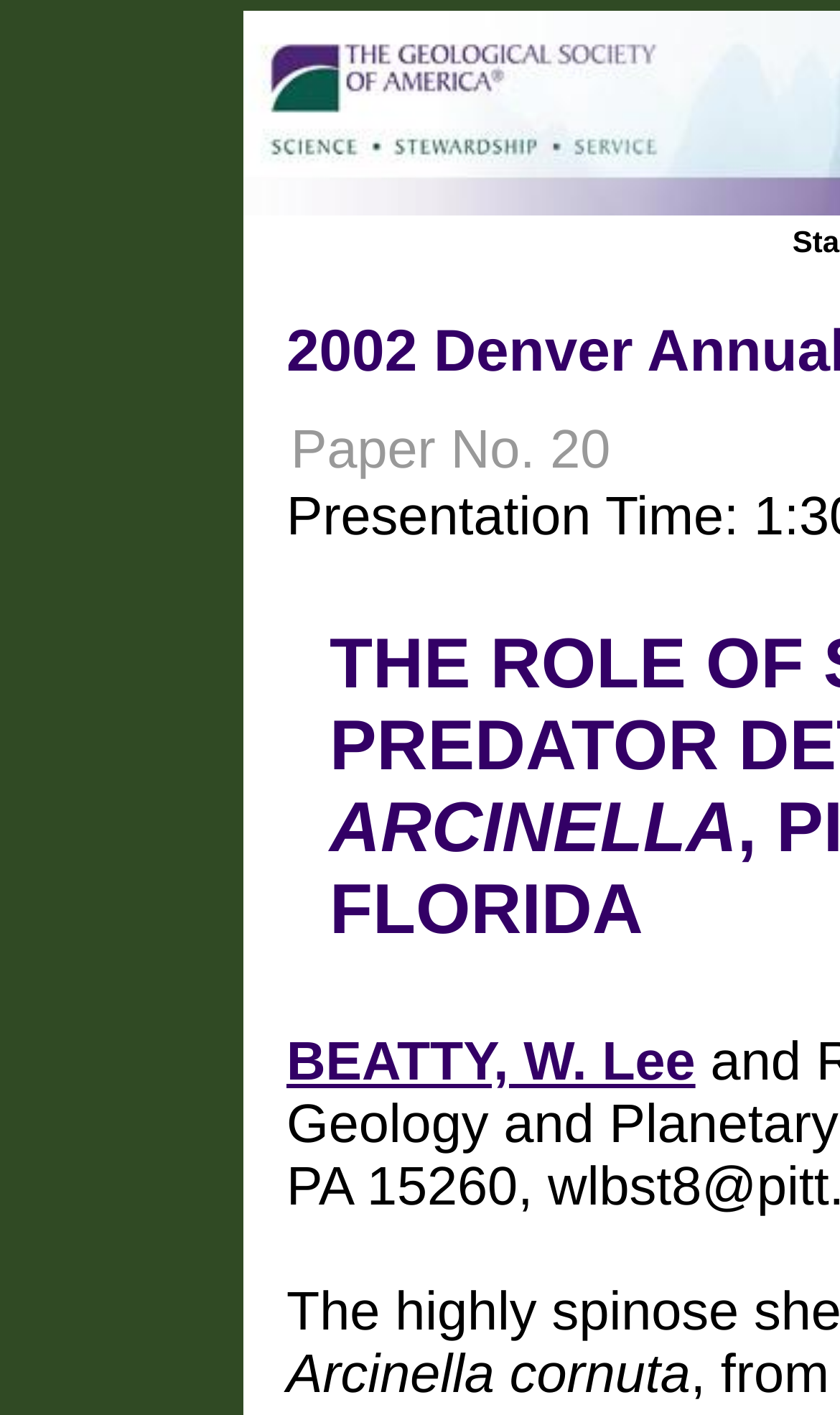Given the description "BEATTY, W. Lee", determine the bounding box of the corresponding UI element.

[0.341, 0.73, 0.828, 0.773]